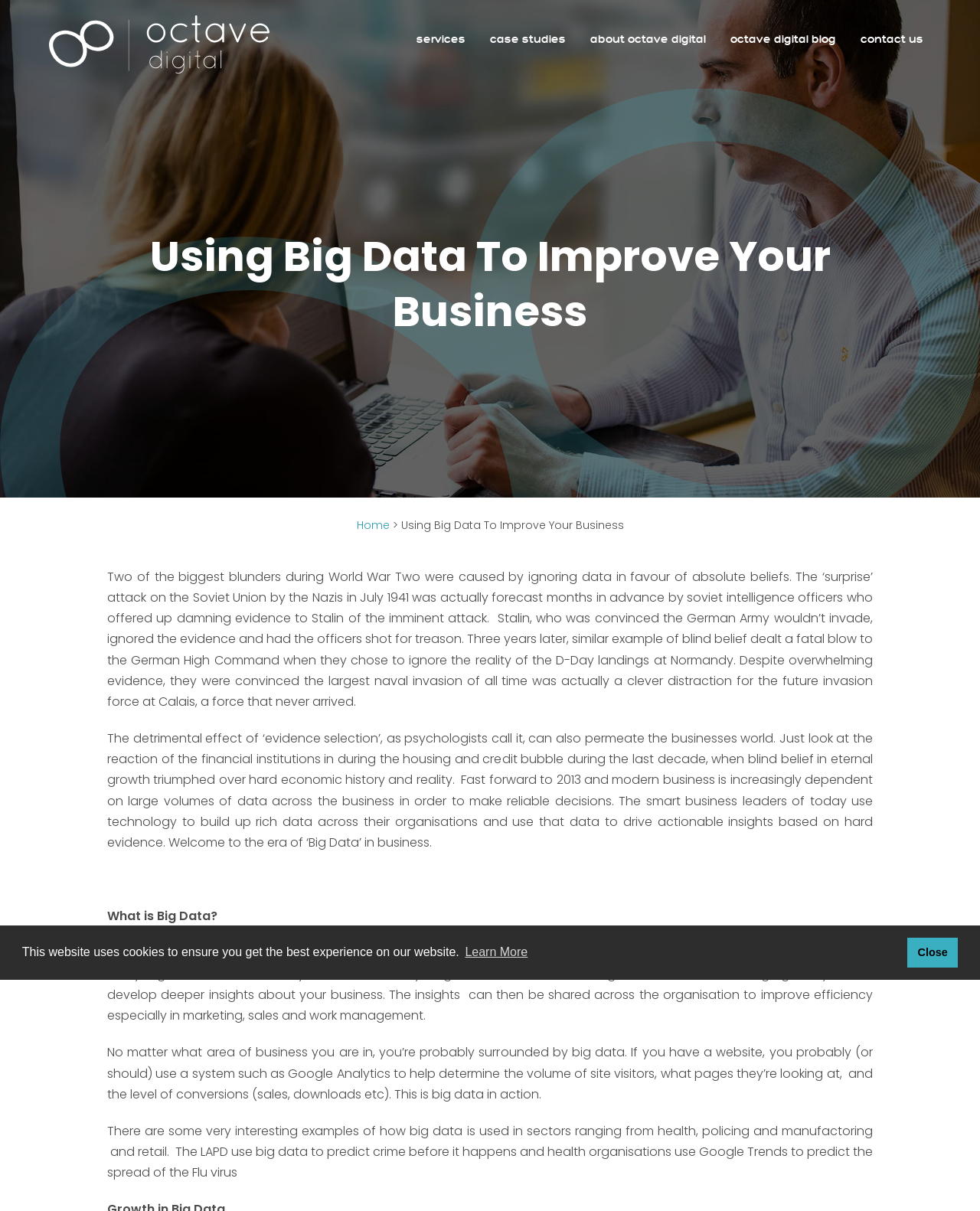Determine the bounding box coordinates for the clickable element to execute this instruction: "Read the 'case studies' page". Provide the coordinates as four float numbers between 0 and 1, i.e., [left, top, right, bottom].

[0.492, 0.026, 0.585, 0.038]